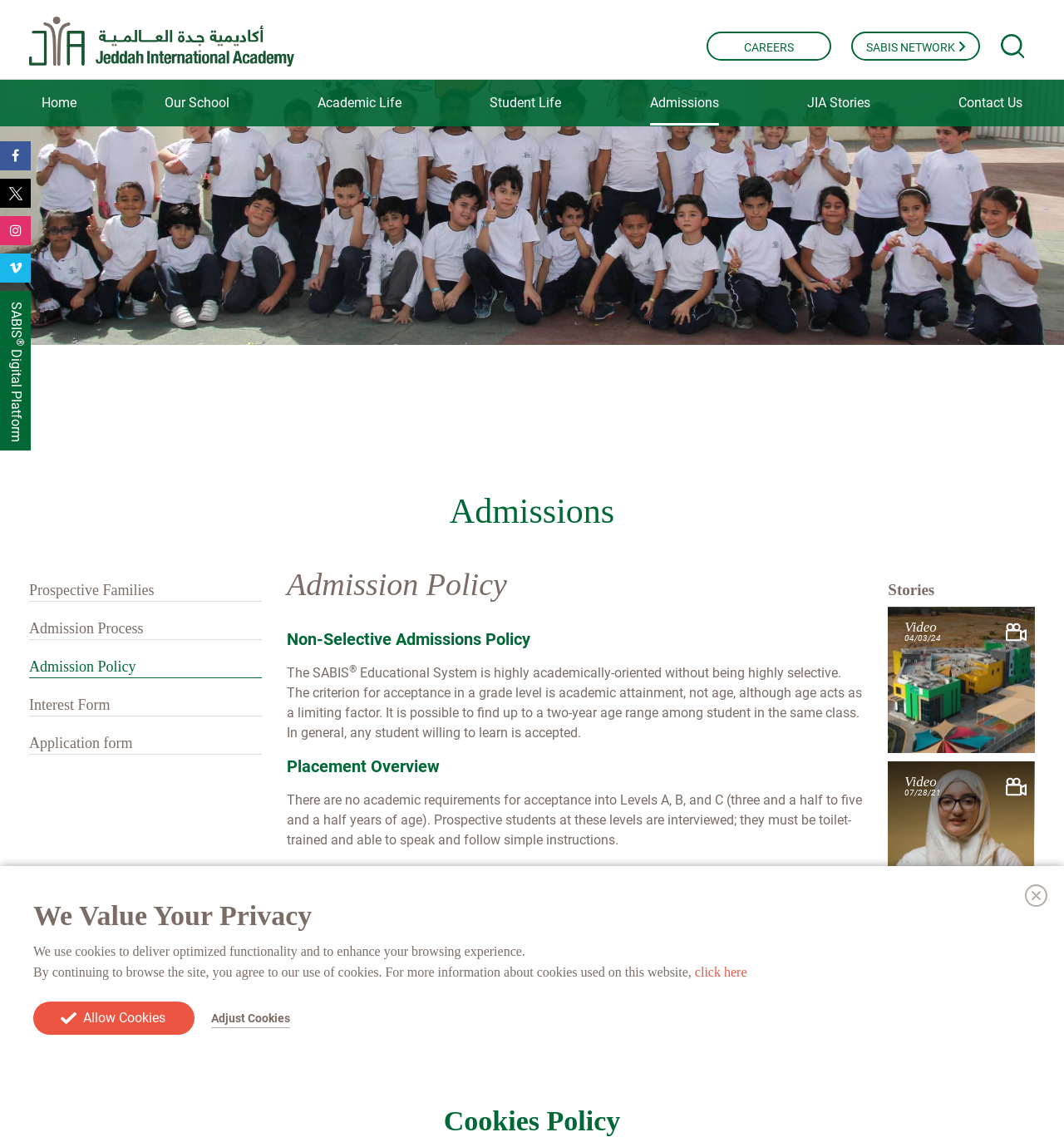Offer a detailed account of what is visible on the webpage.

This webpage is about the admission policy of Jeddah International Academy. At the top left corner, there is a logo of the academy, accompanied by a navigation menu with links to different sections of the website, including "Home", "Our School", "Academic Life", "Student Life", "Admissions", "JIA Stories", and "Contact Us". 

Below the navigation menu, there is a large image that spans the entire width of the page, with a heading "Admissions" on top of it. Underneath the image, there are several links related to admissions, including "Prospective Families", "Admission Process", "Admission Policy", "Interest Form", and "Application form".

The main content of the page is an article that explains the admission policy of the academy. The policy is described as non-selective, meaning that the criterion for acceptance is academic attainment, not age. The article explains that students of different ages can be in the same class, and that the academy provides support to students who need it. The article also outlines the placement process, which involves diagnostic tests for prospective students, and explains that the academy takes special academic support seriously.

On the right side of the page, there are several headings and images, including "Stories", "Video 04/03/24", "Video 07/28/21", and "Video 07/28/21". These sections appear to be related to news or stories about the academy.

At the bottom of the page, there is a footer section that includes a message about cookies and privacy, with links to more information and options to adjust cookie settings. There is also a button to allow cookies and a link to adjust cookies.